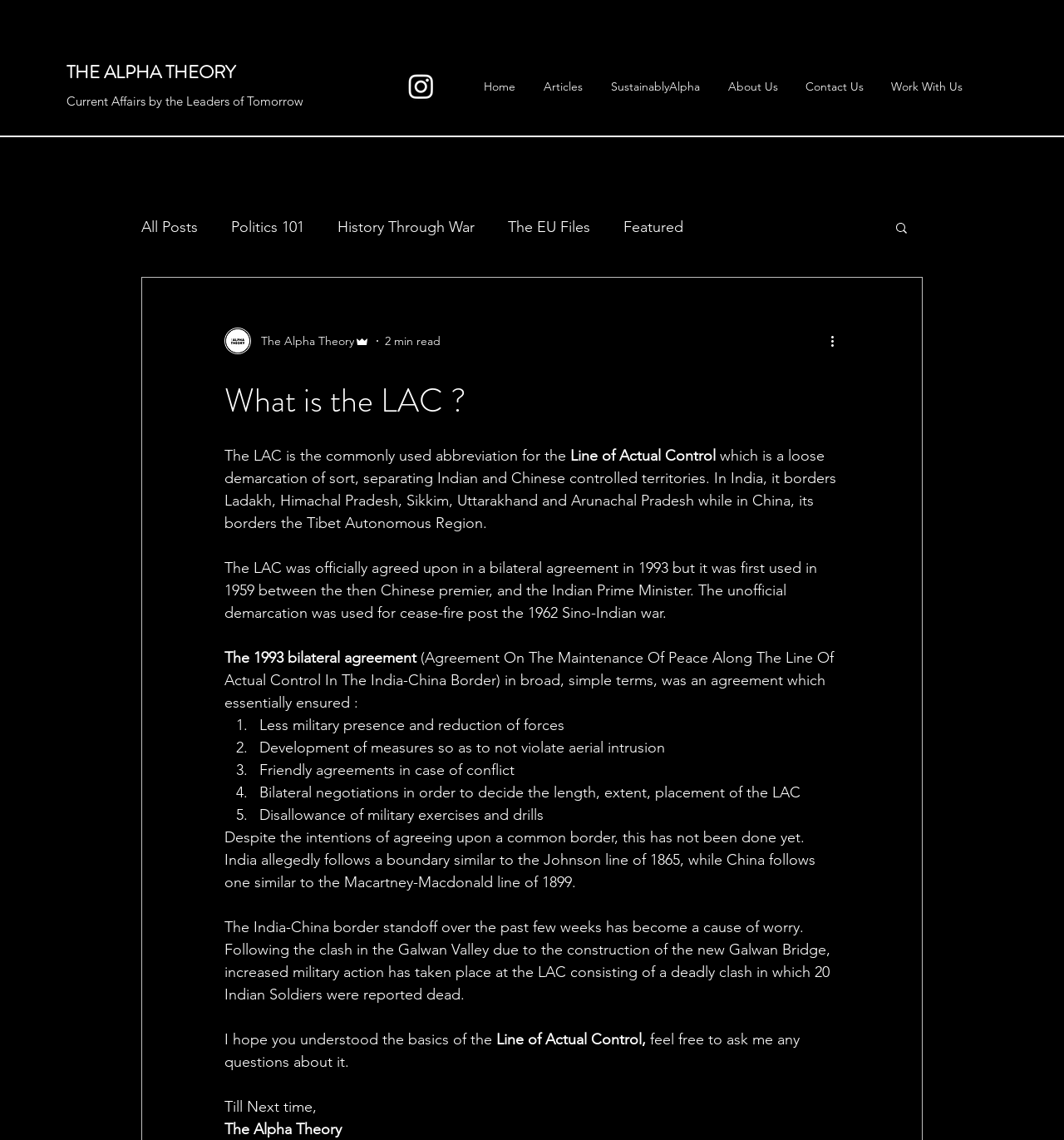How many Indian soldiers were reported dead in the Galwan Valley clash?
Look at the image and answer the question using a single word or phrase.

20